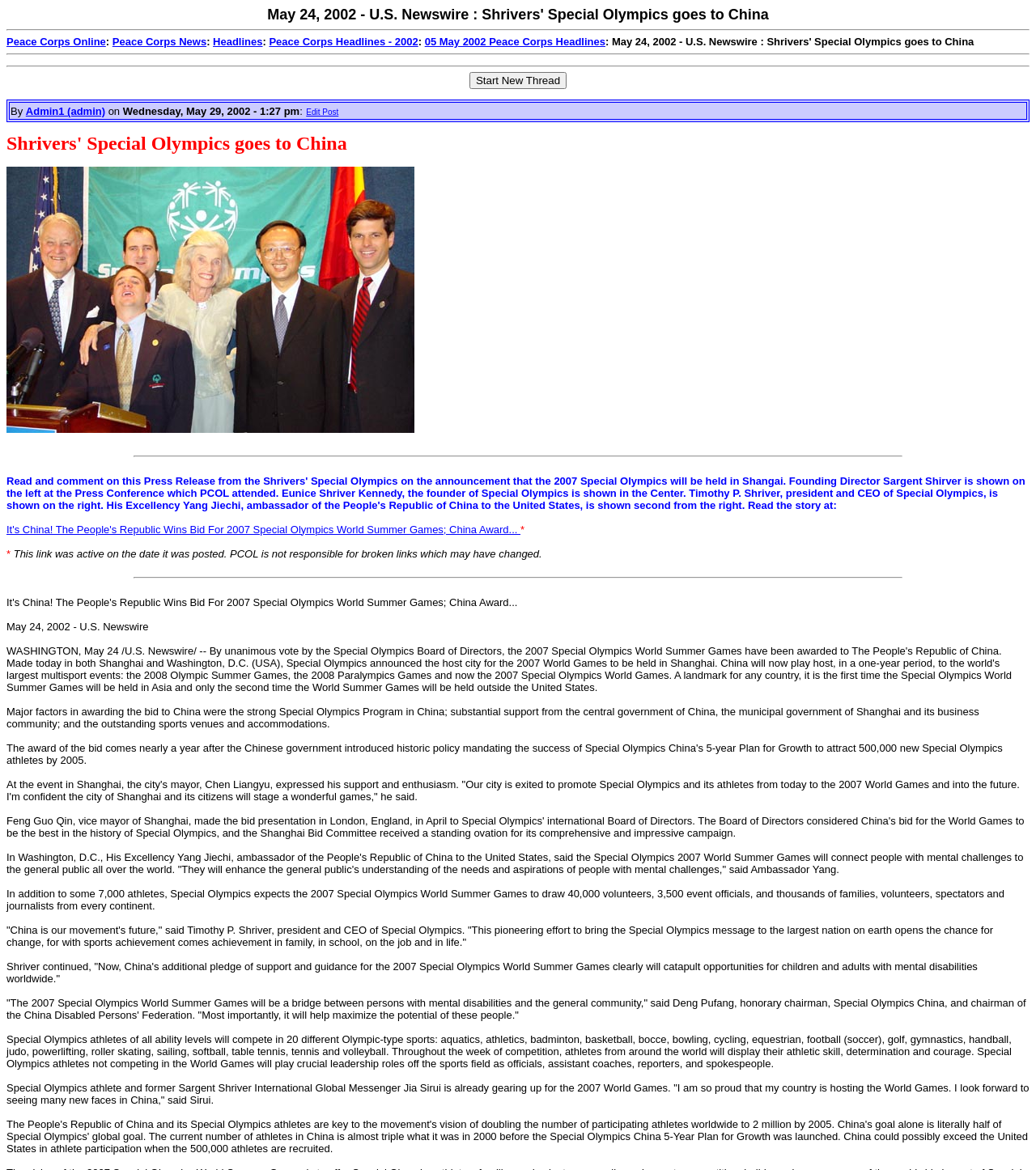Refer to the image and answer the question with as much detail as possible: Who is the president and CEO of Special Olympics?

I found the answer by reading the text on the webpage, which quotes Timothy P. Shriver, president and CEO of Special Olympics, saying 'China is our movement's future'.